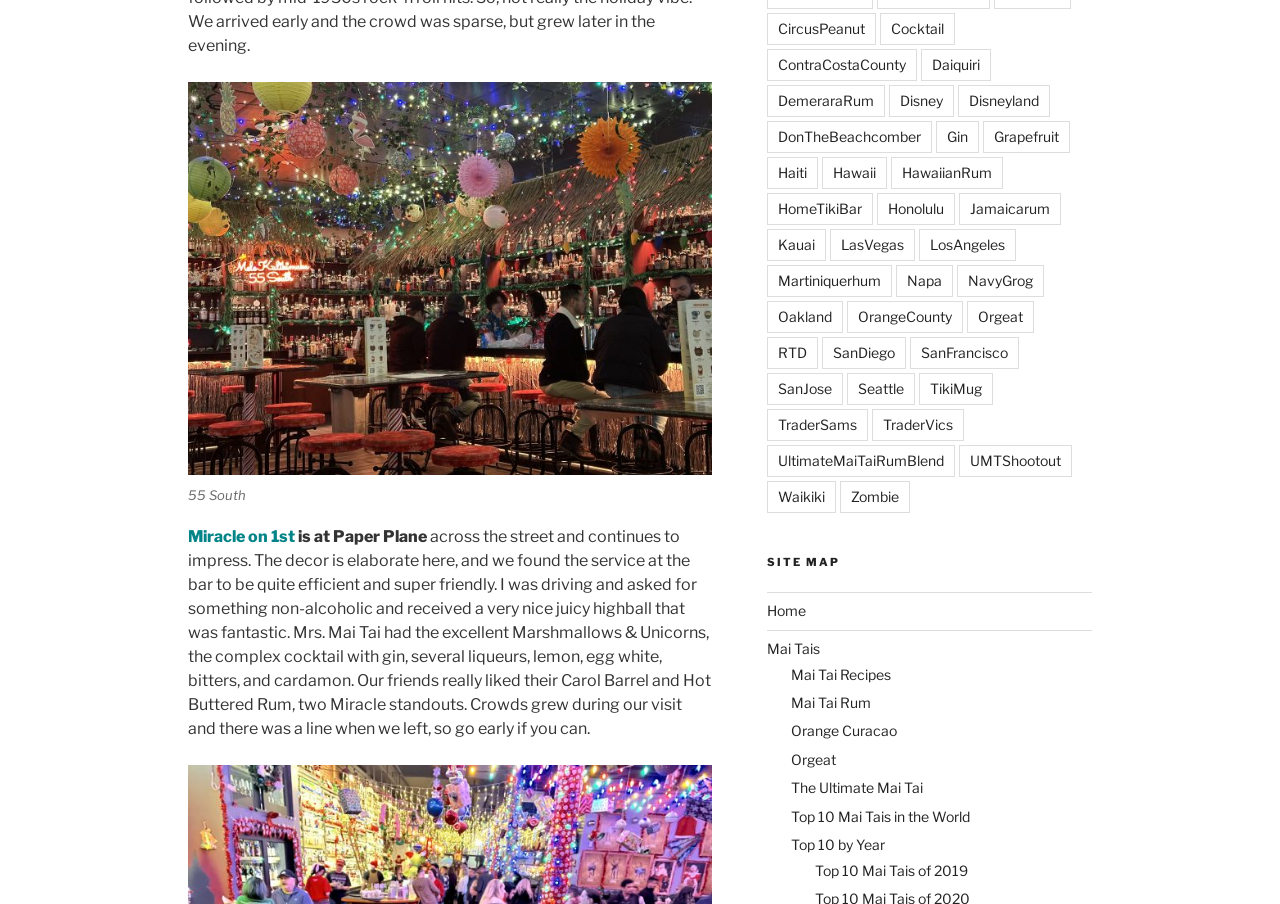Utilize the information from the image to answer the question in detail:
What is the name of the cocktail with gin, several liqueurs, lemon, egg white, bitters, and cardamon?

According to the review, Mrs. Mai Tai had the excellent Marshmallows & Unicorns, which is a complex cocktail with gin, several liqueurs, lemon, egg white, bitters, and cardamon.